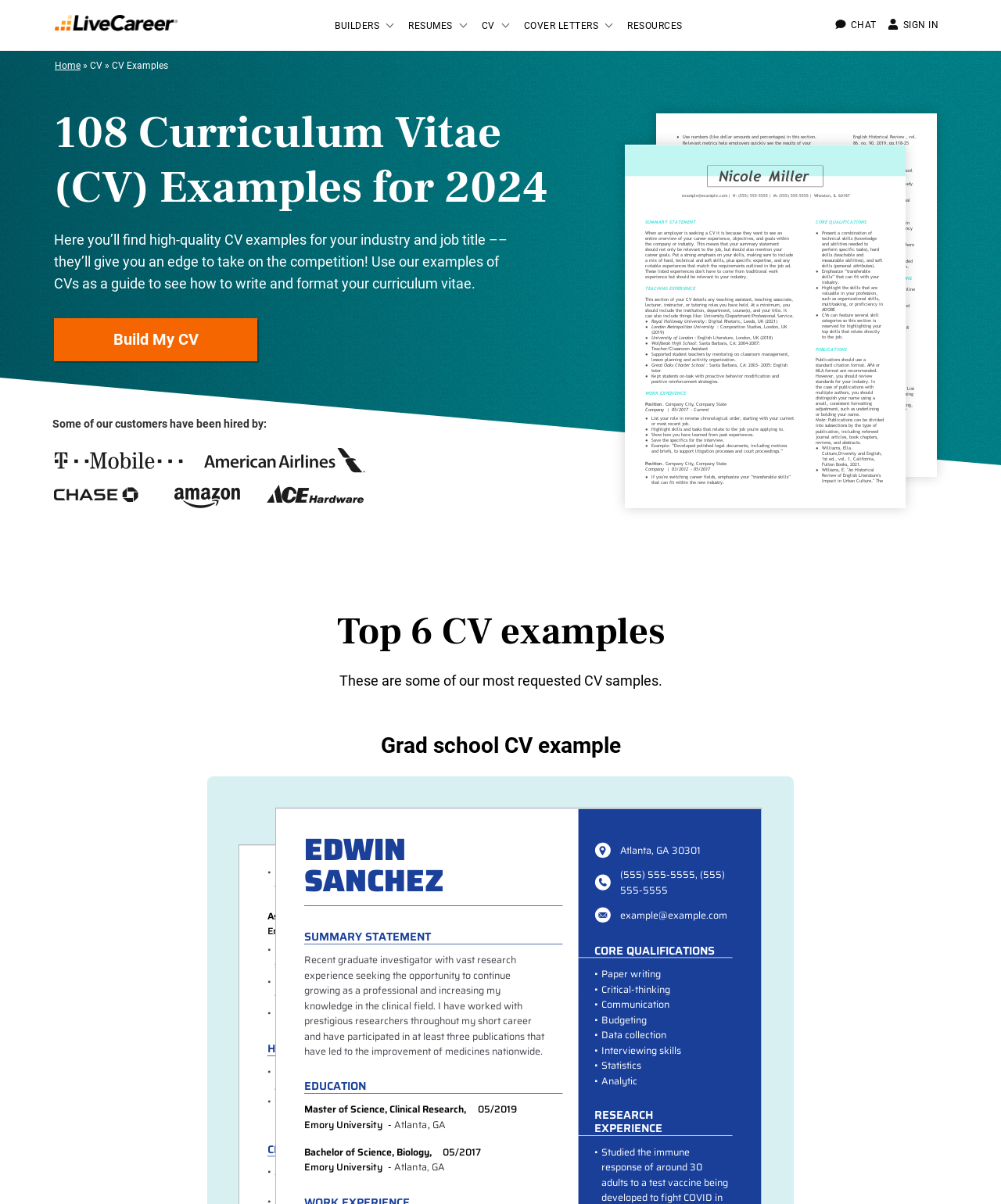Please locate the bounding box coordinates of the element that should be clicked to complete the given instruction: "Click on the LiveCareer link".

[0.055, 0.0, 0.178, 0.043]